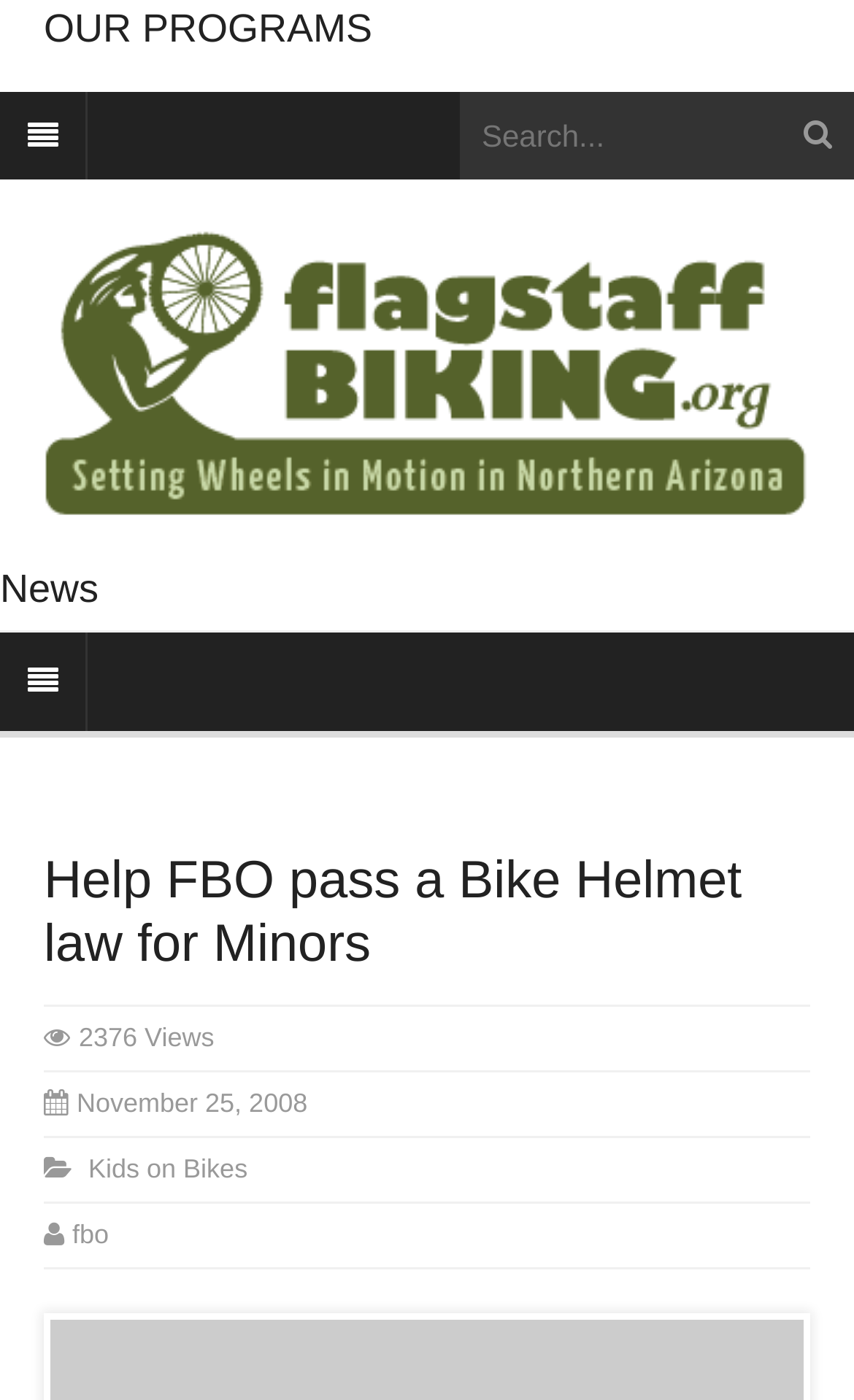Provide a comprehensive caption for the webpage.

The webpage is about the Flagstaff Biking Organization, with a focus on their programs and news. At the top, there is a heading "OUR PROGRAMS" centered on the page. Below it, there is a search bar with a placeholder text "Search..." on the right side. On the top-left corner, there is a link to the organization's homepage, accompanied by an image of the organization's logo.

On the left side, there is a section dedicated to news, with a heading "News" at the top. Below it, there are several links and articles, including one titled "Help FBO pass a Bike Helmet law for Minors" with a view count of 2376 and a publication date of November 25, 2008. There are also links to related topics, such as "Kids on Bikes" and "fbo".

Throughout the page, there are several icons, including a magnifying glass icon and a star icon, which are likely used for navigation and filtering. The overall layout is organized, with clear headings and concise text, making it easy to navigate and find relevant information.